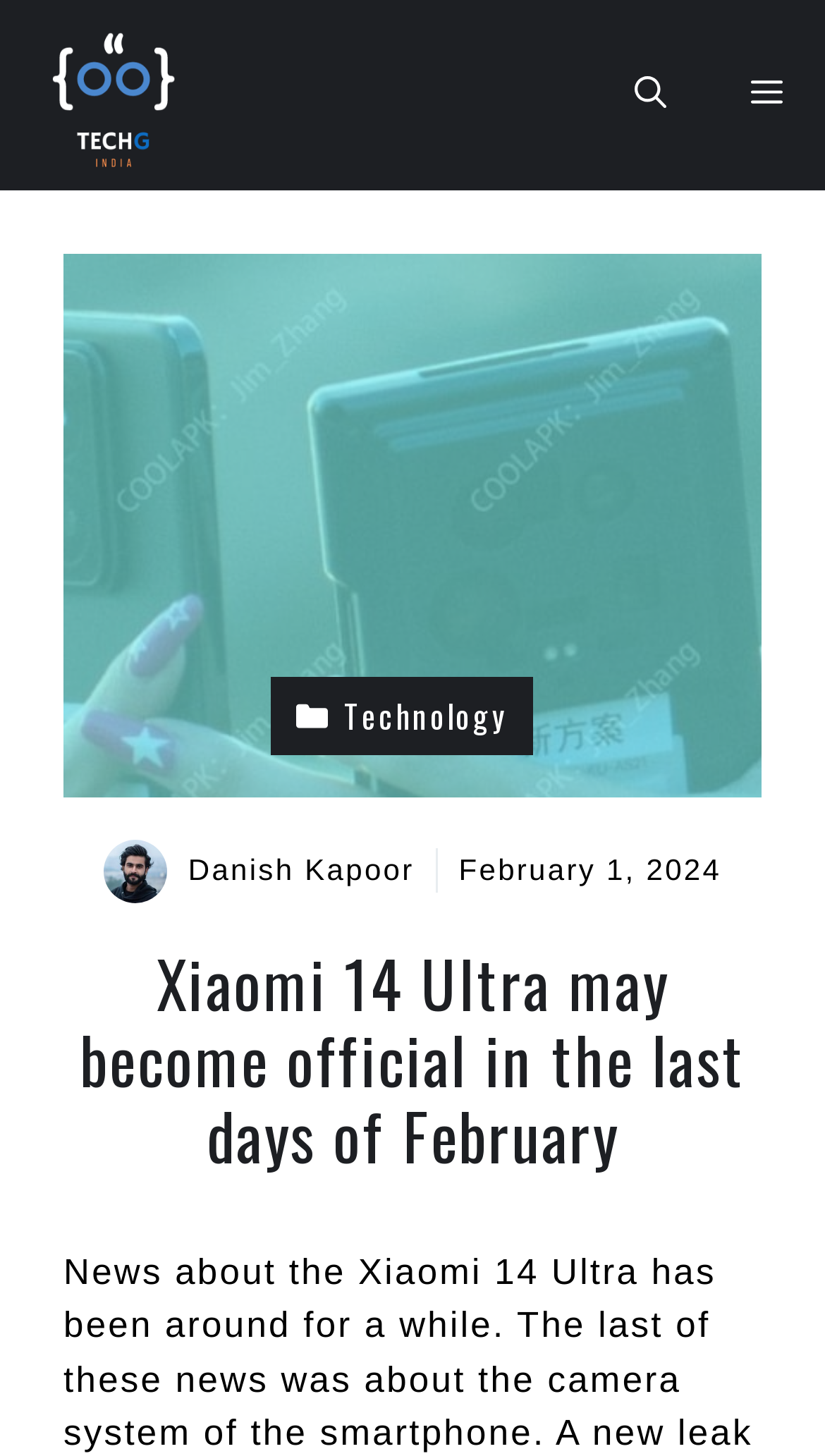Identify the bounding box of the UI element that matches this description: "Open Search".

None